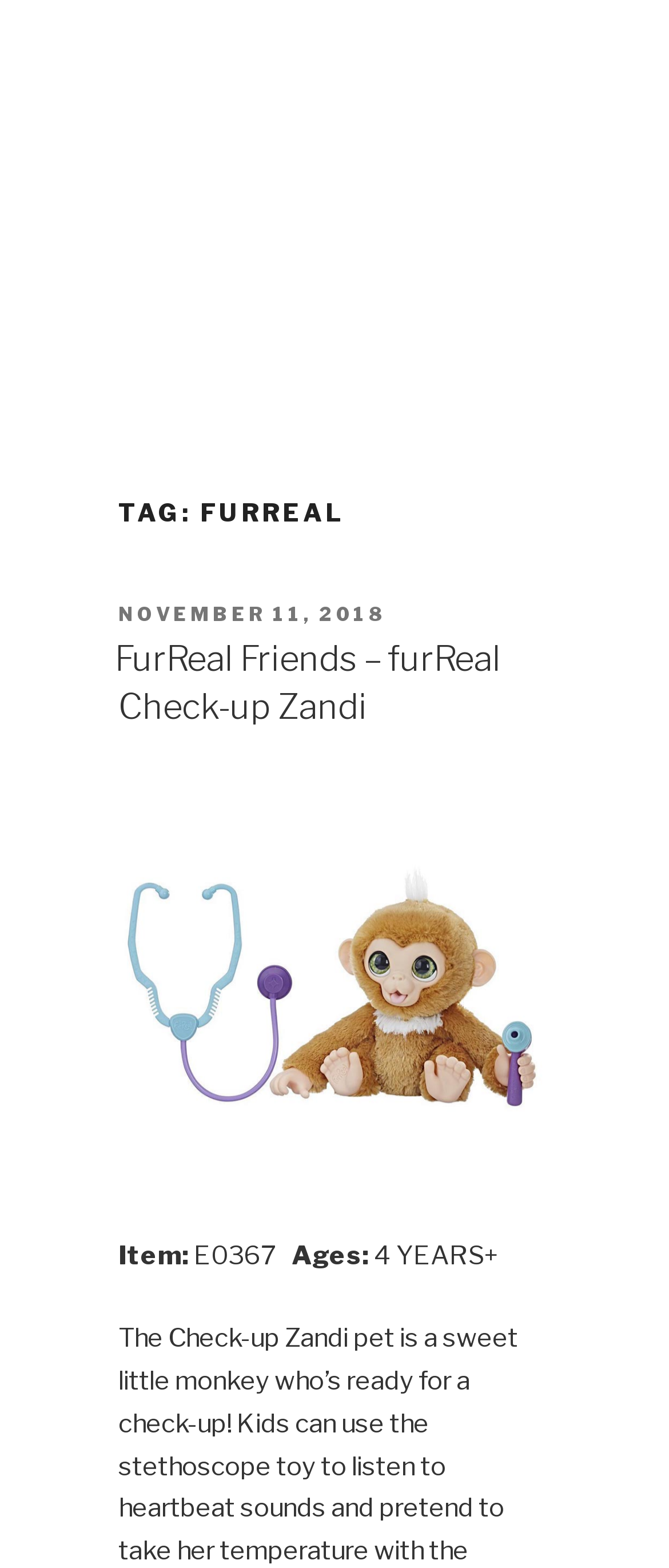Using the webpage screenshot, locate the HTML element that fits the following description and provide its bounding box: "aria-label="Advertisement" name="aswift_1" title="Advertisement"".

[0.177, 0.086, 0.823, 0.305]